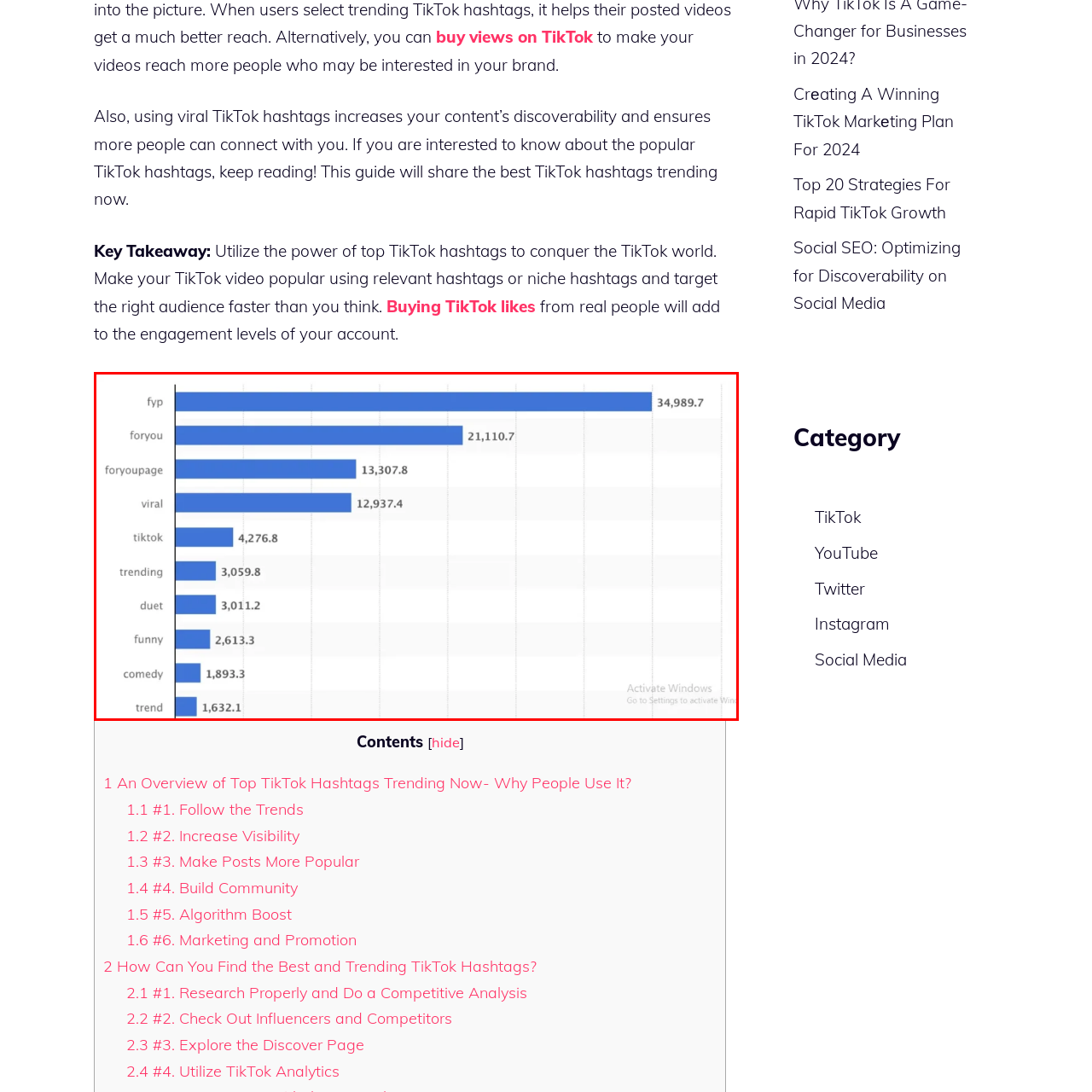What is the purpose of using trending hashtags on TikTok?
Consider the details within the red bounding box and provide a thorough answer to the question.

According to the caption, utilizing trending hashtags is important to enhance video visibility and engagement on TikTok, as it can increase the reach and popularity of a video.